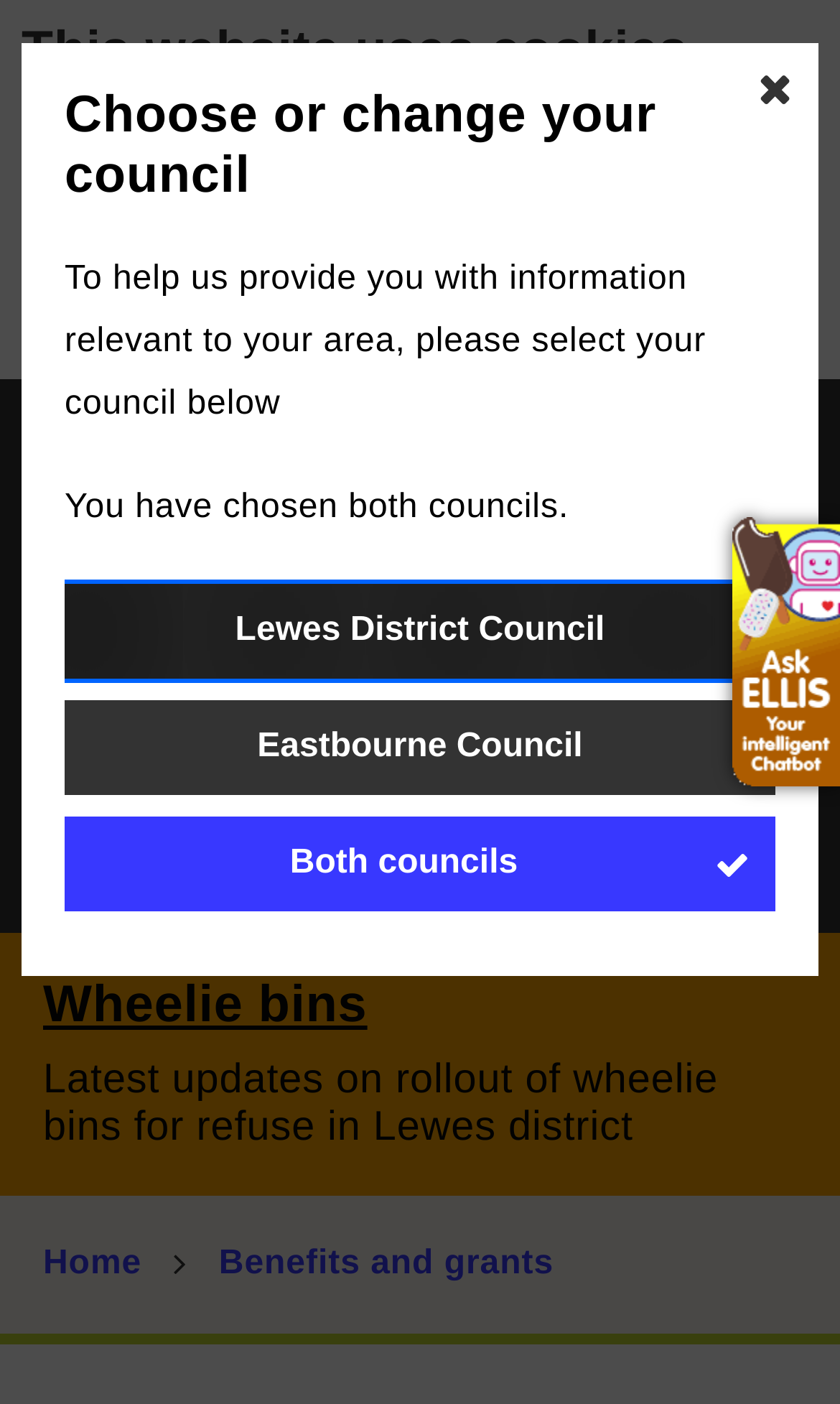Please find the bounding box for the UI component described as follows: "Both councils - choose council".

[0.179, 0.301, 0.949, 0.328]